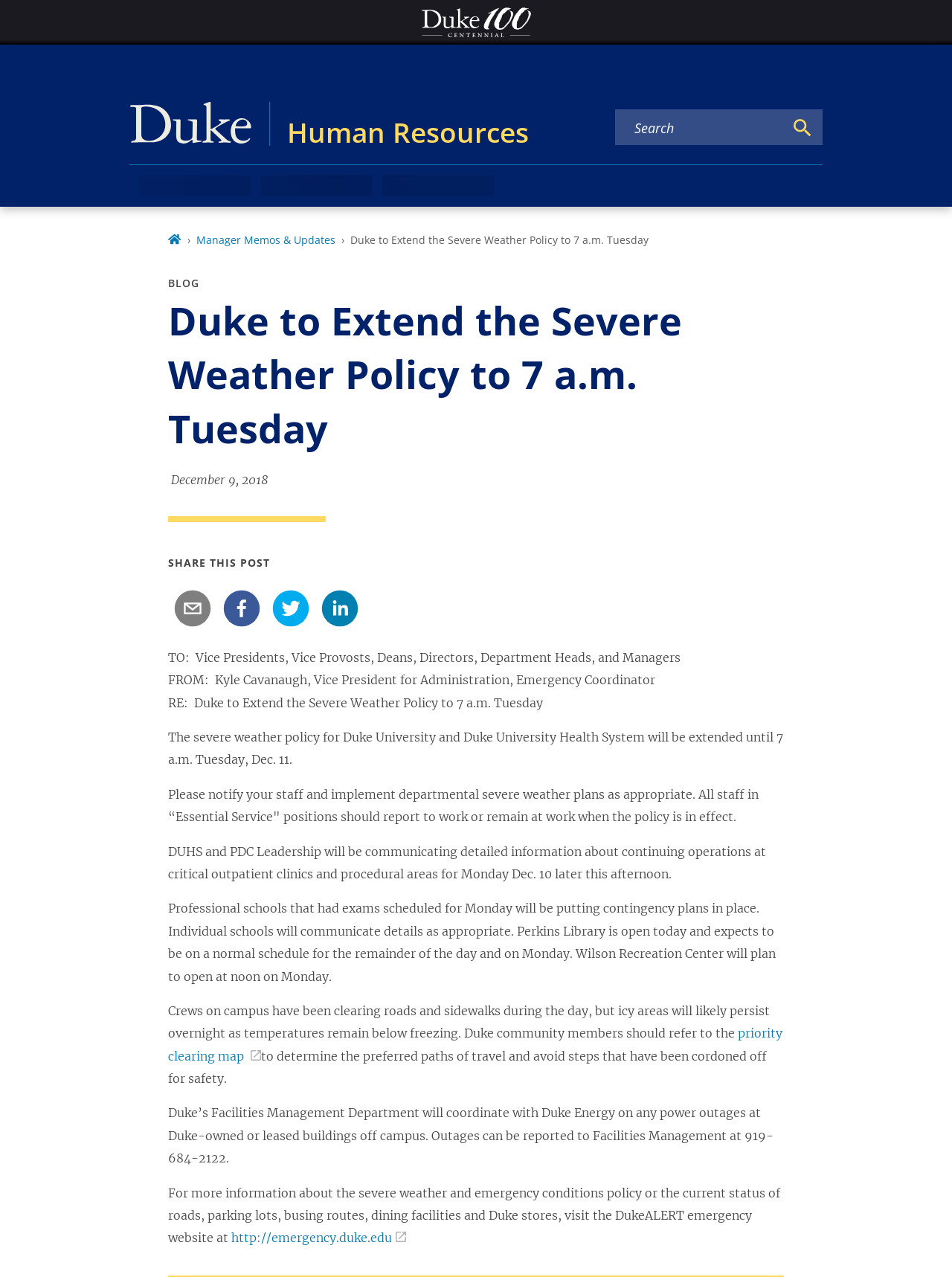Using the information shown in the image, answer the question with as much detail as possible: Who should report to work or remain at work when the policy is in effect?

The memo states that all staff in 'Essential Service' positions should report to work or remain at work when the severe weather policy is in effect.